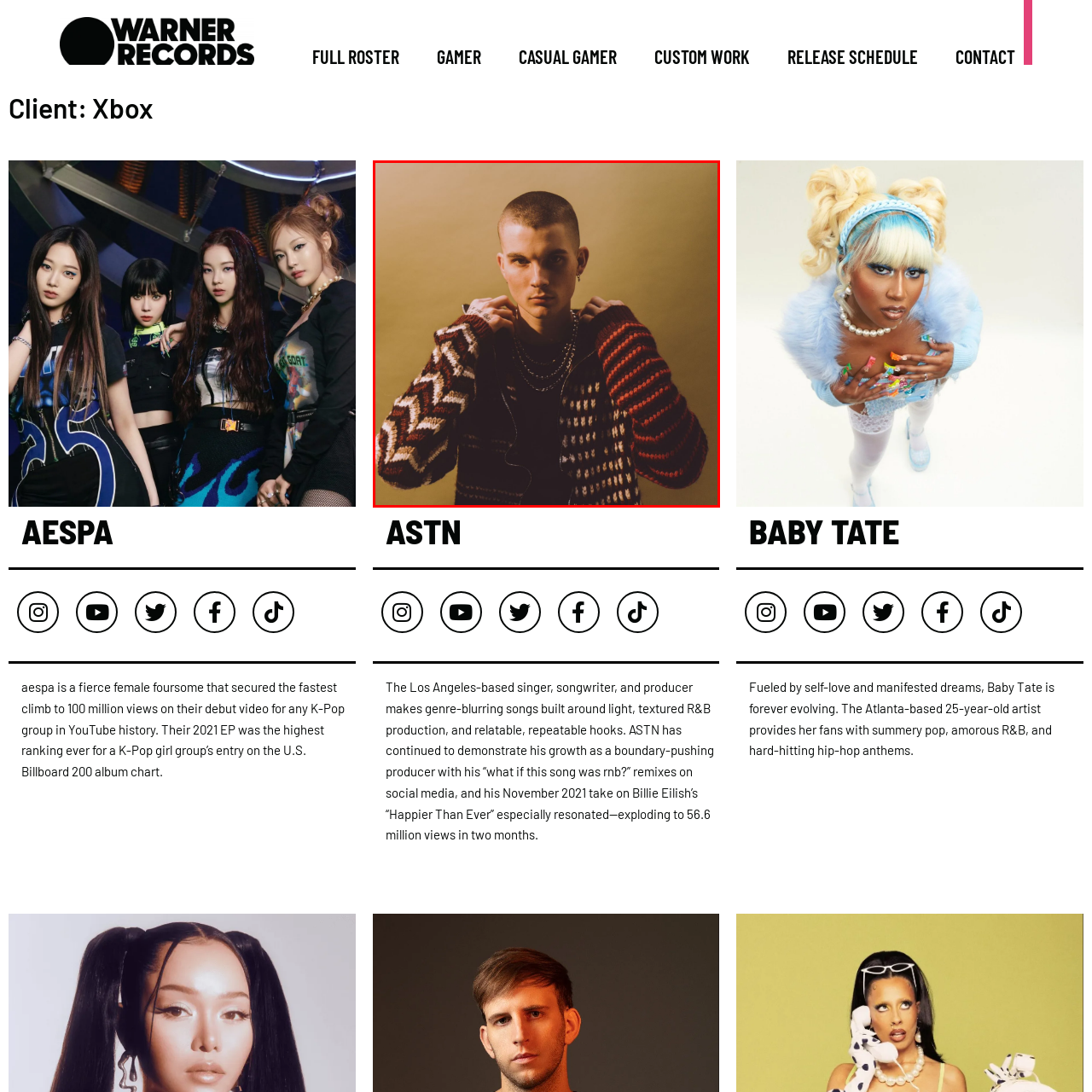Craft a detailed and vivid caption for the image that is highlighted by the red frame.

The image features ASTN, a talented and genre-blurring artist from Los Angeles, known for his unique blend of light R&B production and relatable melodies. In this striking portrait, ASTN showcases a confident demeanor, wearing a stylishly patterned sweater with bold colors and textures. His closely cropped hair and piercing gaze highlight his artistic essence, while multiple chains around his neck add an element of urban flair. The soft, muted background enhances the focus on him, capturing his engaging presence. ASTN has gained recognition for his innovative remixes and original compositions, making him a rising star in the contemporary music scene.